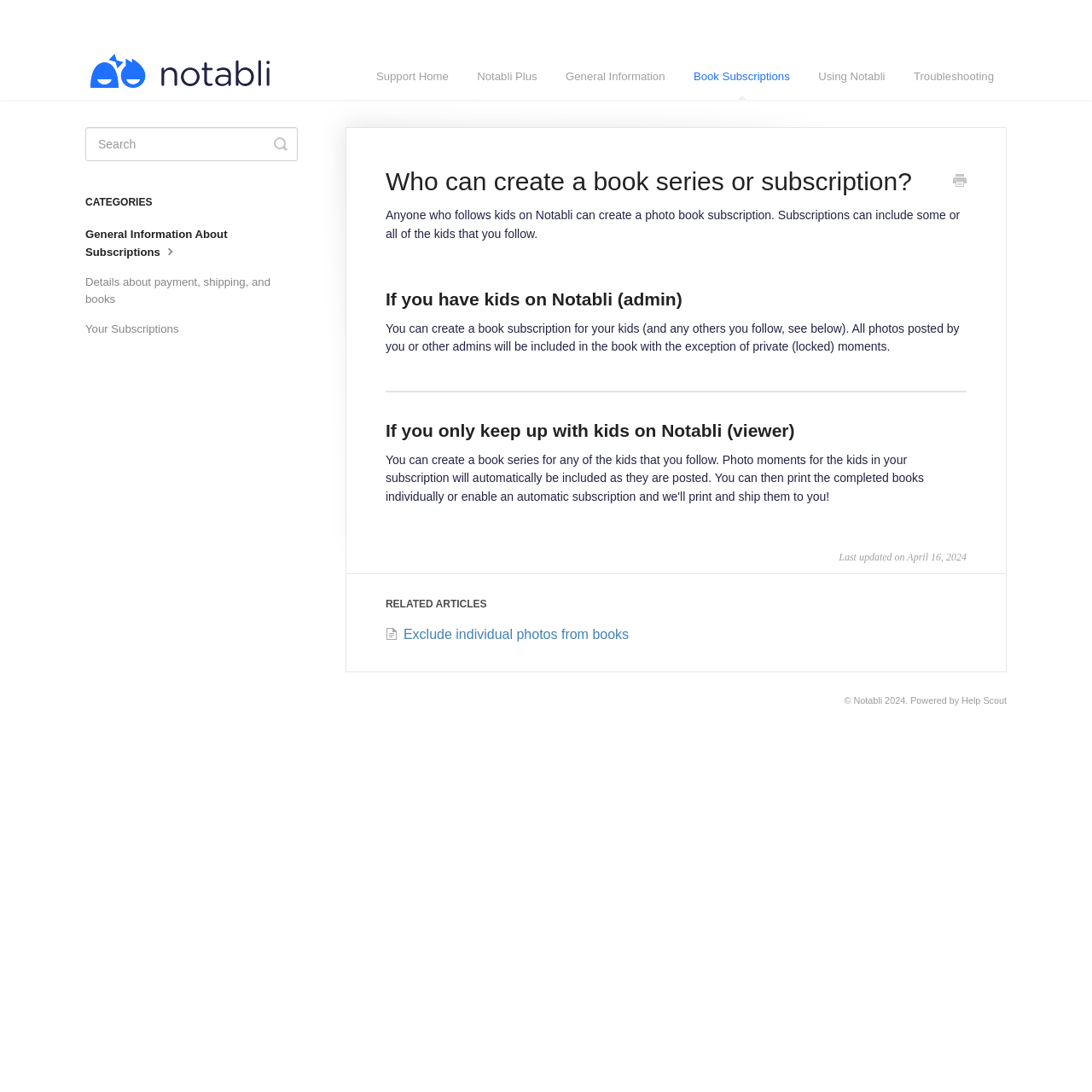Determine the webpage's heading and output its text content.

Who can create a book series or subscription?